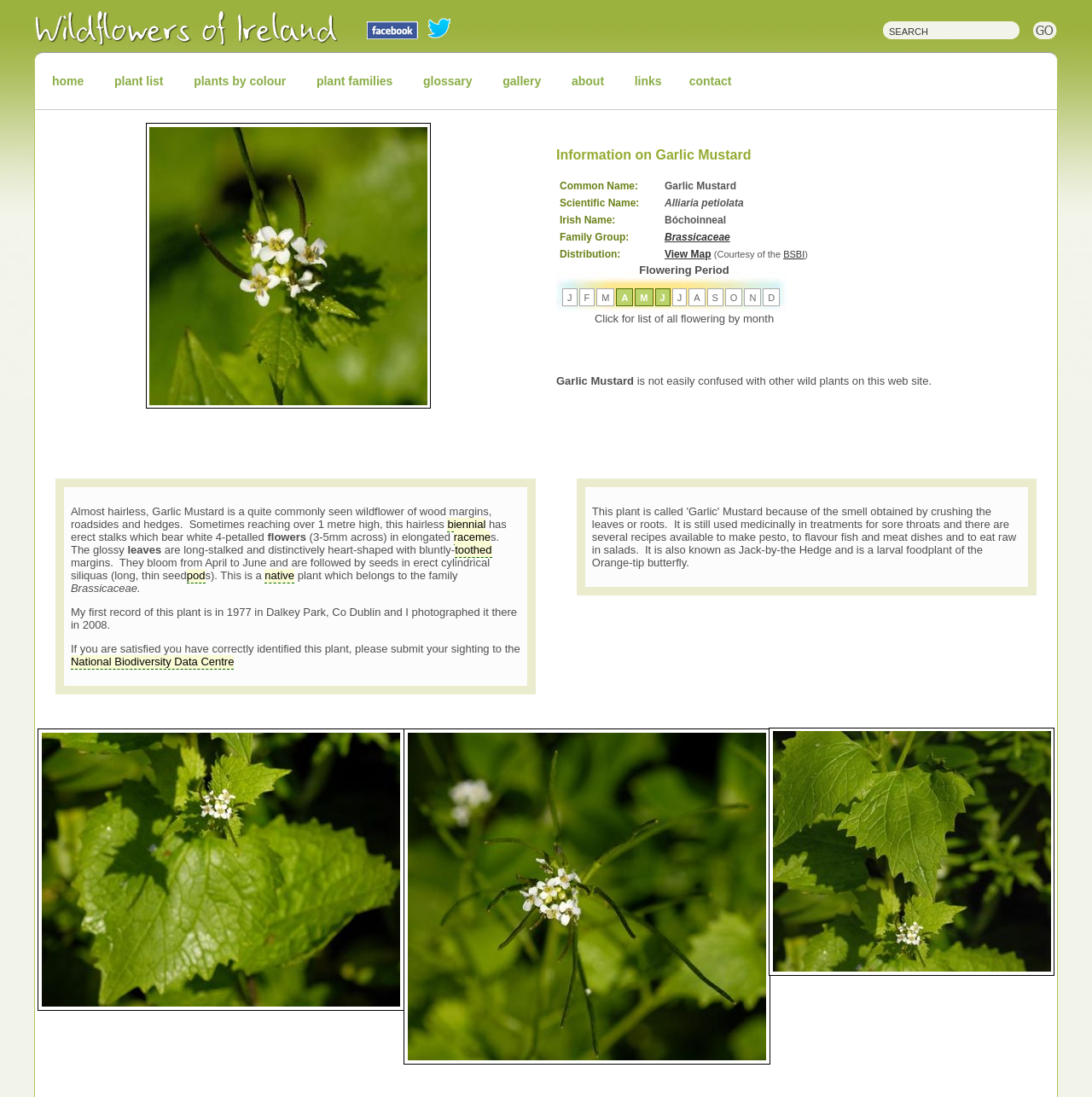Kindly respond to the following question with a single word or a brief phrase: 
What is the family group of the wildflower?

Brassicaceae